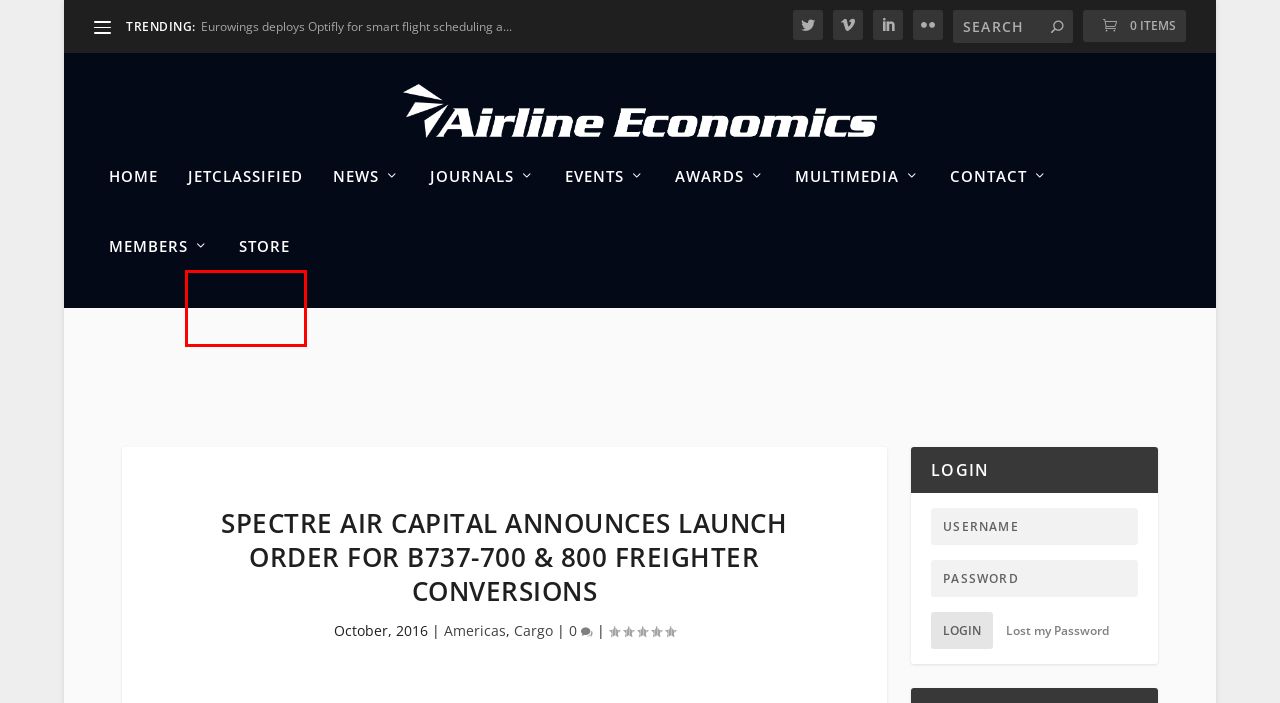You are looking at a webpage screenshot with a red bounding box around an element. Pick the description that best matches the new webpage after interacting with the element in the red bounding box. The possible descriptions are:
A. Awards | Aviation News - daily news dedicated to the global aviation industry
B. Store | Aviation News - daily news dedicated to the global aviation industry
C. Aircraft Listings | JetClassified
D. Cargo | Aviation News - daily news dedicated to the global aviation industry
E. My Account | Aviation News - daily news dedicated to the global aviation industry
F. Americas | Aviation News - daily news dedicated to the global aviation industry
G. Basket | Aviation News - daily news dedicated to the global aviation industry
H. Aviation News - Conferences | Aviation News Conferences

C